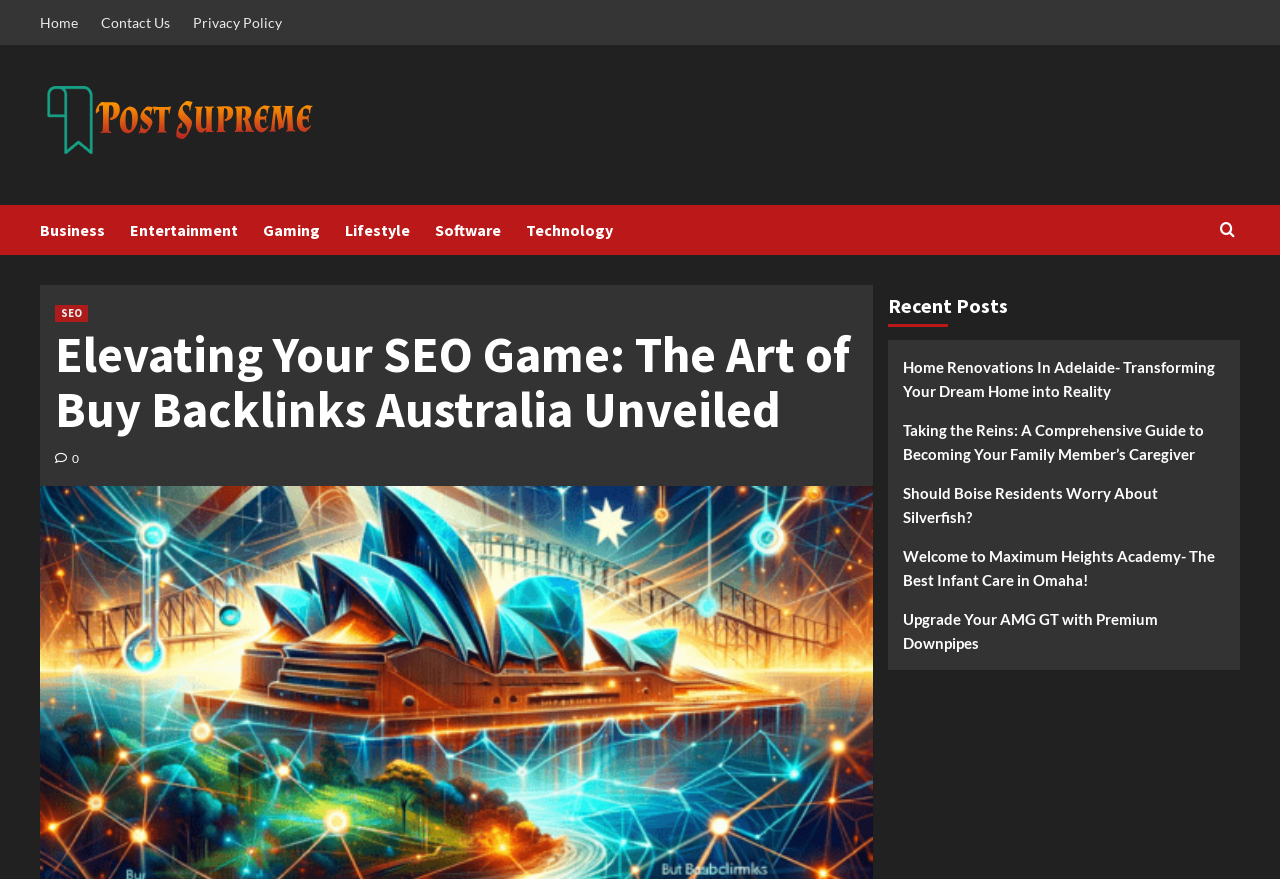How many recent posts are listed?
Refer to the screenshot and answer in one word or phrase.

5